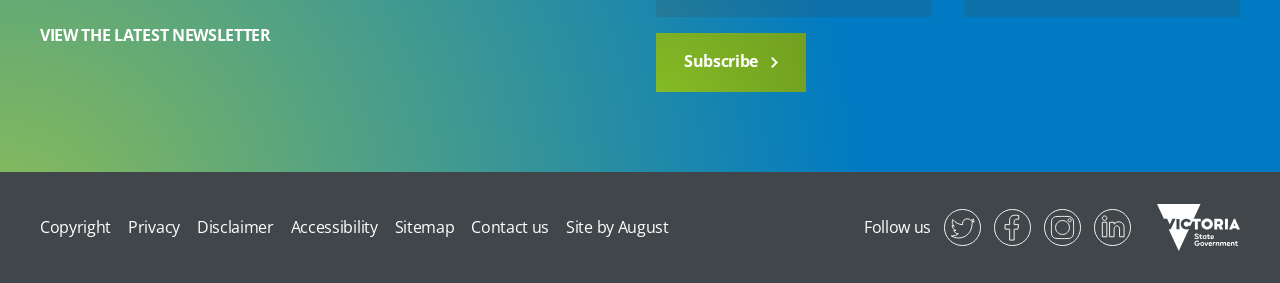Determine the bounding box coordinates of the element's region needed to click to follow the instruction: "View the latest newsletter". Provide these coordinates as four float numbers between 0 and 1, formatted as [left, top, right, bottom].

[0.031, 0.085, 0.211, 0.163]